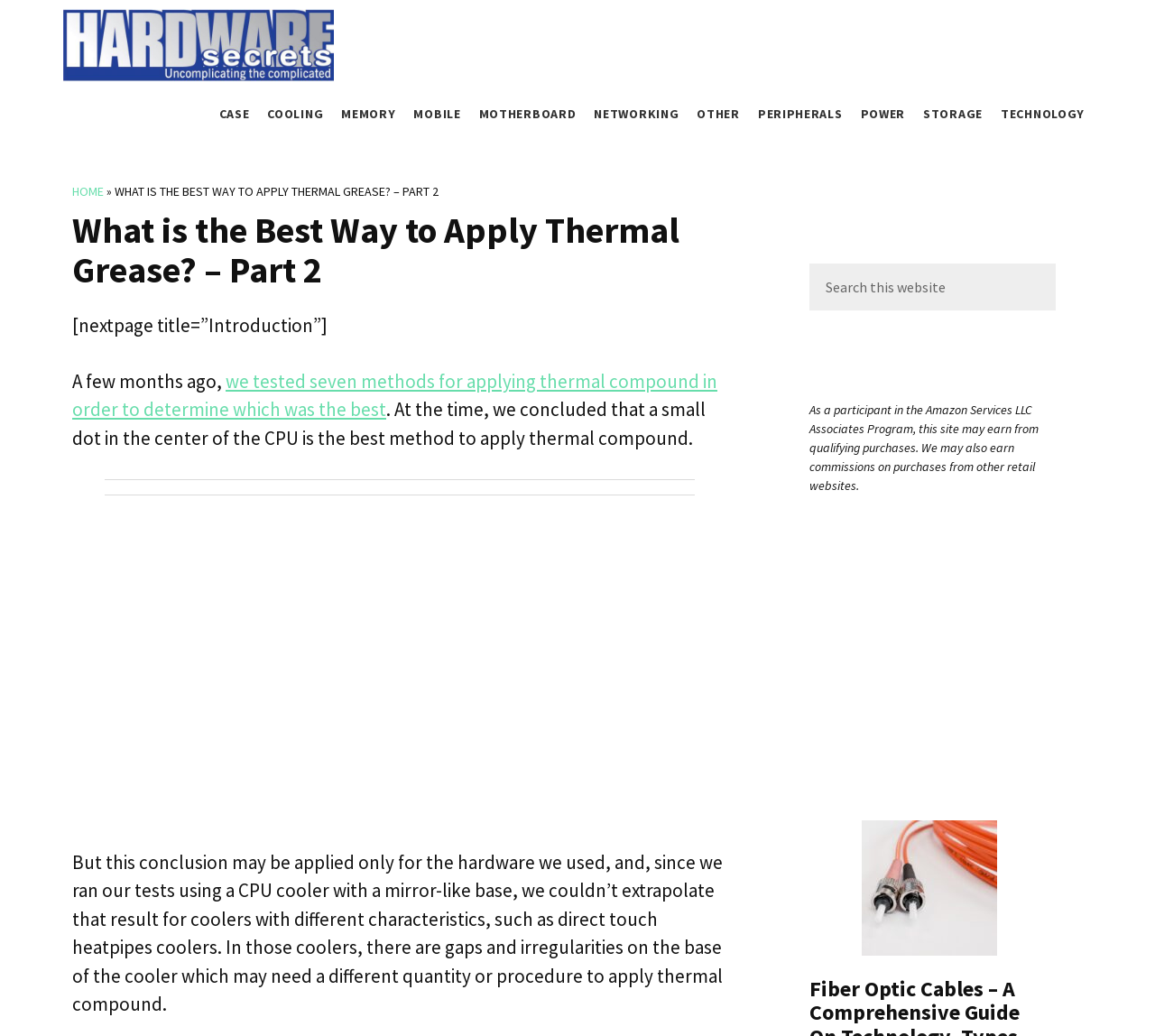Identify the bounding box for the given UI element using the description provided. Coordinates should be in the format (top-left x, top-left y, bottom-right x, bottom-right y) and must be between 0 and 1. Here is the description: parent_node: HARDWARE SECRETS

[0.055, 0.01, 0.289, 0.034]